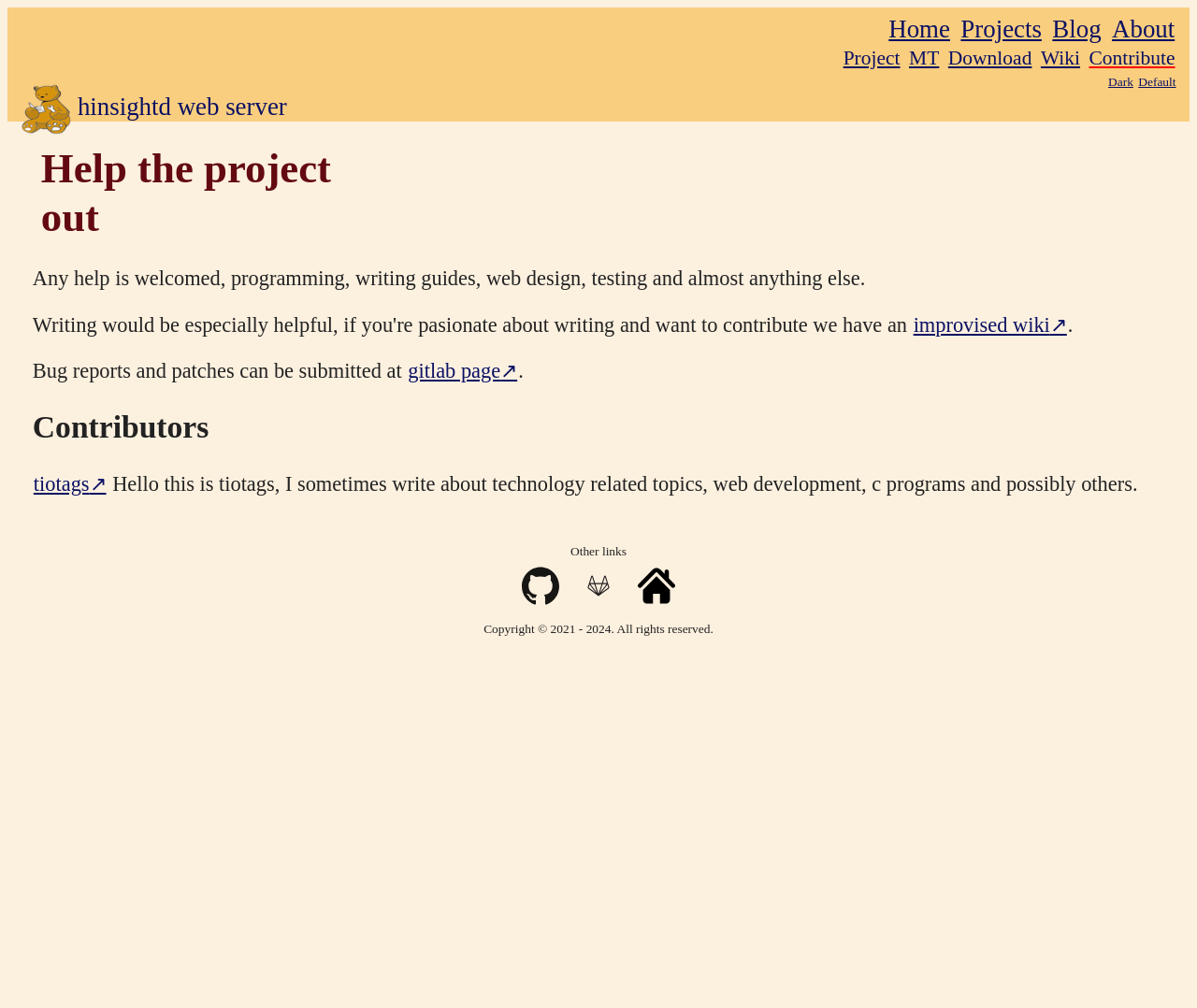Explain the webpage in detail, including its primary components.

The webpage is titled "Hinsightd web server" and has a navigation menu at the top with links to "Home", "Projects", "Blog", and "About". Below the navigation menu, there is a prominent link to "Home" with a small "home" icon next to it. 

On the left side of the page, there is a main section that takes up most of the page's width. It starts with a heading "Help the project out" followed by a paragraph of text explaining how any help is welcomed, including programming, writing guides, web design, testing, and more. There are also links to an improvised wiki and a GitLab page for submitting bug reports and patches.

Below this section, there is another heading "Contributors" with a link to "tiotags" and a brief description of who tiotags is and what they write about. 

Further down, there is a section labeled "Other links" with links to GitHub, GitLab, and a website, each accompanied by a small icon. 

At the very bottom of the page, there is a copyright notice stating "Copyright © 2021 - 2024. All rights reserved."